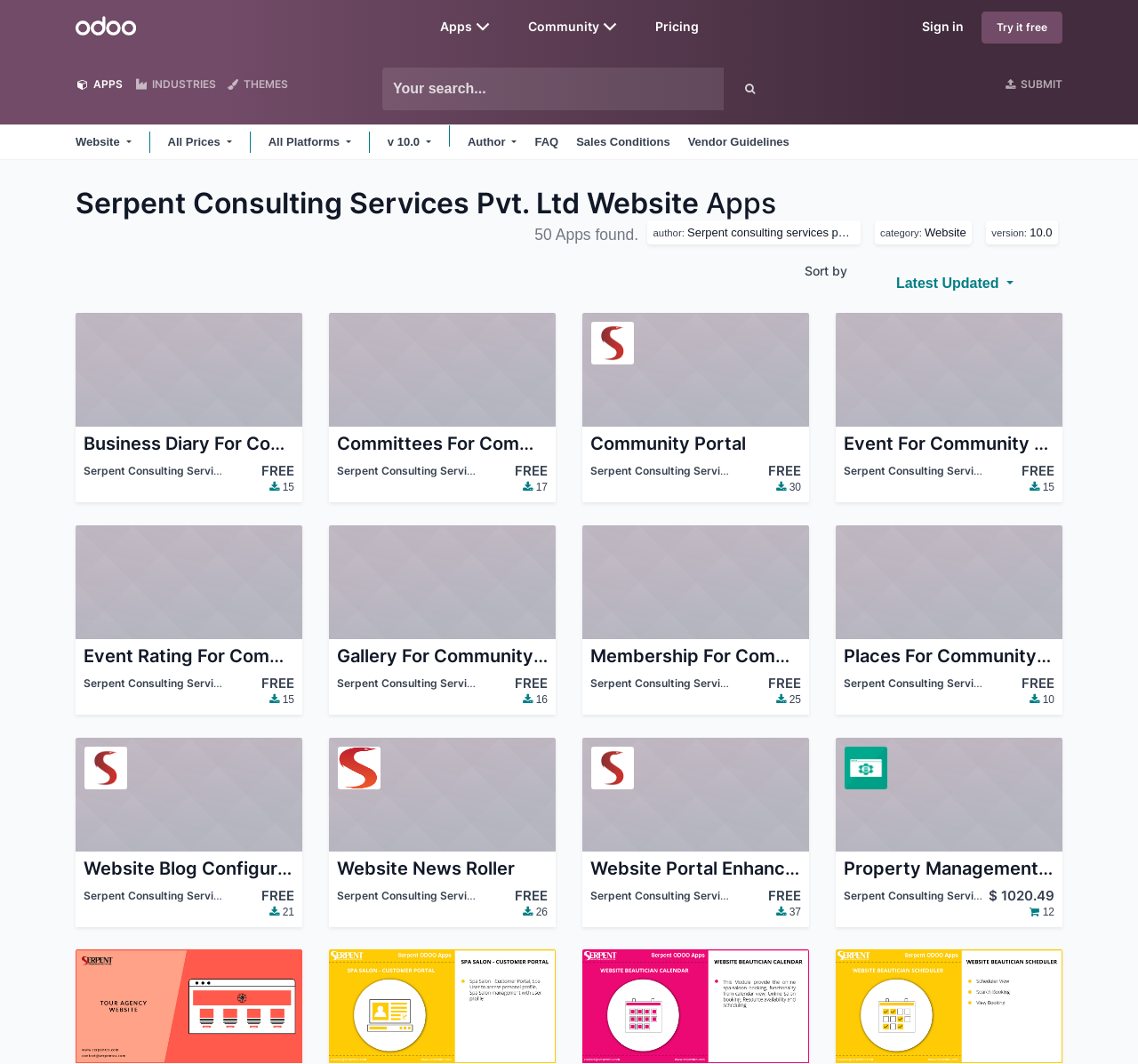Determine the bounding box coordinates for the clickable element required to fulfill the instruction: "Filter apps by author". Provide the coordinates as four float numbers between 0 and 1, i.e., [left, top, right, bottom].

[0.411, 0.118, 0.454, 0.15]